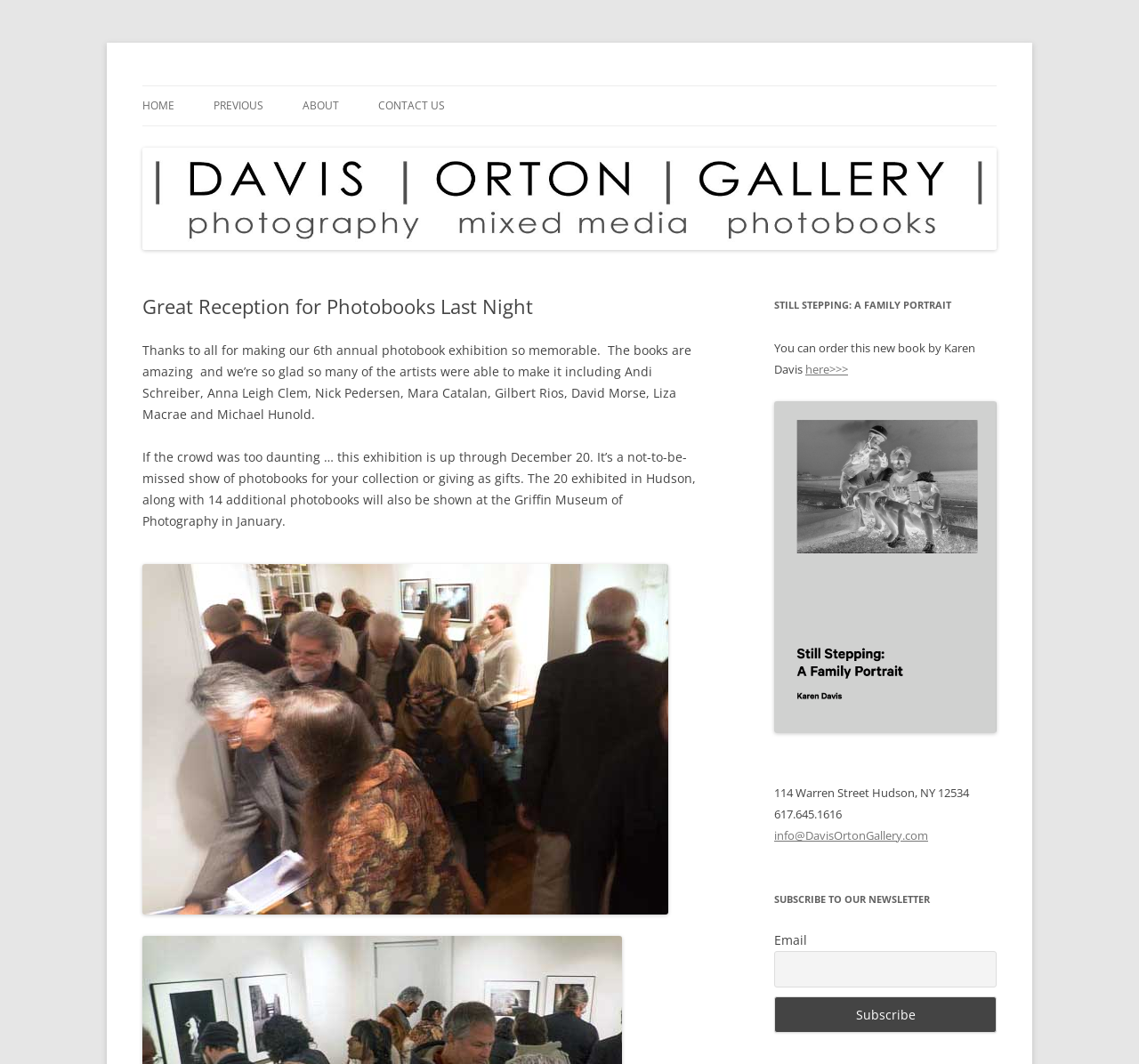What is the location of Davis Orton Gallery?
Deliver a detailed and extensive answer to the question.

The webpage lists the address '114 Warren Street Hudson, NY 12534' as the location of Davis Orton Gallery.